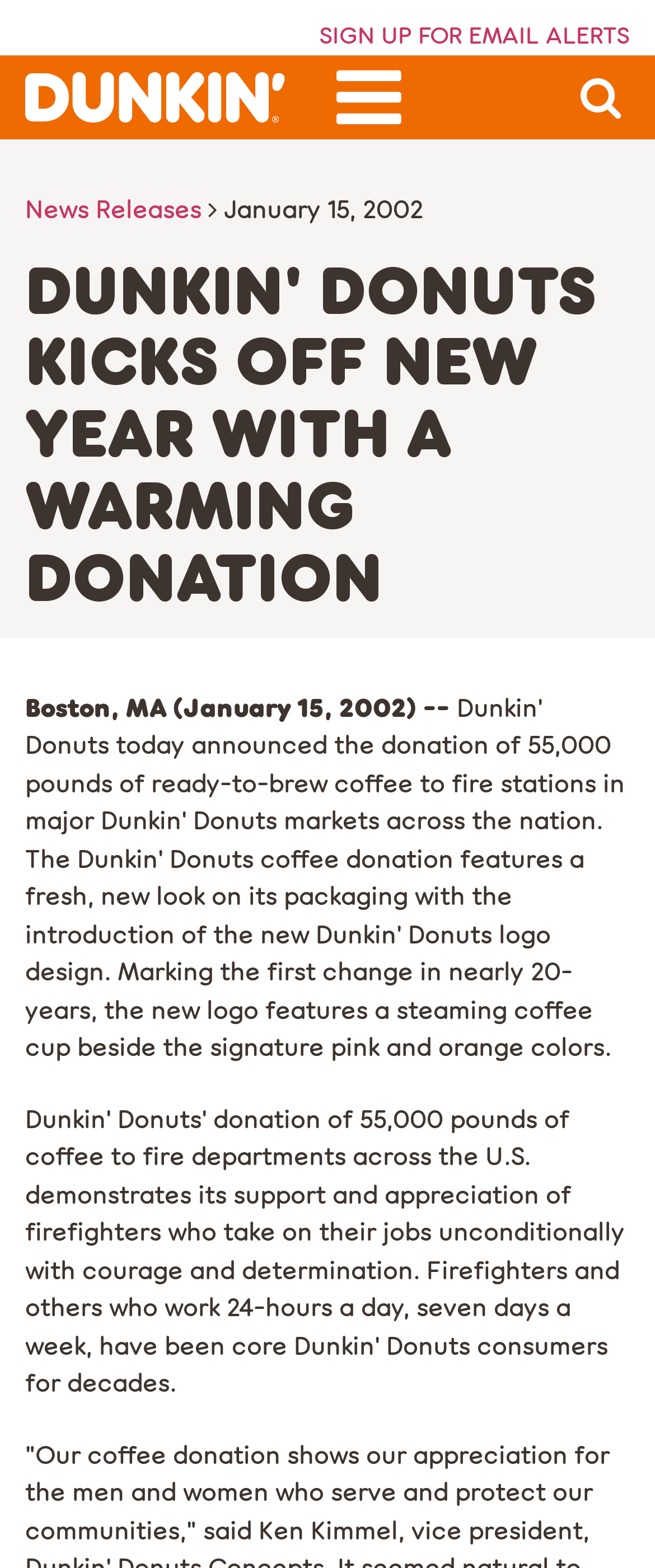Answer the question below in one word or phrase:
What is the purpose of the button with the magnifying glass icon?

Search